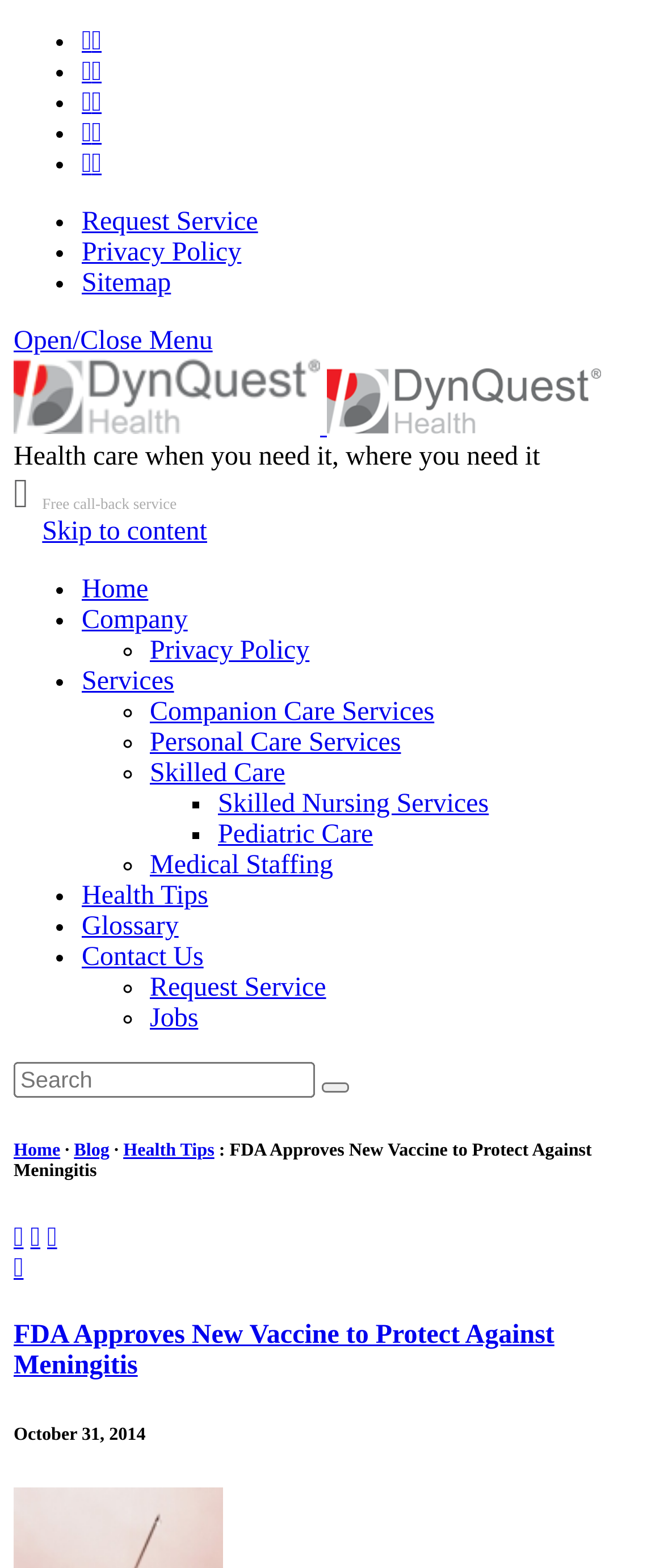Determine the bounding box coordinates of the element's region needed to click to follow the instruction: "Click on the 'Privacy Policy' link". Provide these coordinates as four float numbers between 0 and 1, formatted as [left, top, right, bottom].

[0.123, 0.152, 0.364, 0.17]